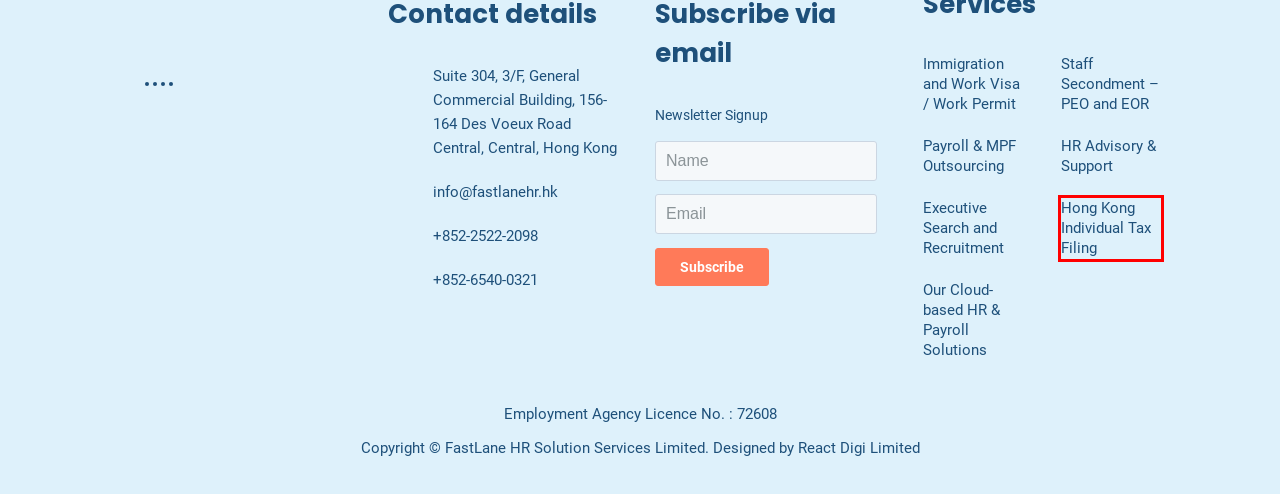You have a screenshot of a webpage with a red bounding box around an element. Select the webpage description that best matches the new webpage after clicking the element within the red bounding box. Here are the descriptions:
A. Blogs - FastLane HR
B. Resources - FastLane HR
C. Staff Secondment - PEO and EOR - FastLane HR
D. Executive Search and Recruitment - FastLane HR
E. HR Advisory & Support - FastLane HR
F. Hong Kong Individual Tax Filing - FastLane HR
G. Payroll & MPF Outsourcing - FastLane HR
H. Immigration and Work Visa / Work Permit - FastLane HR

F